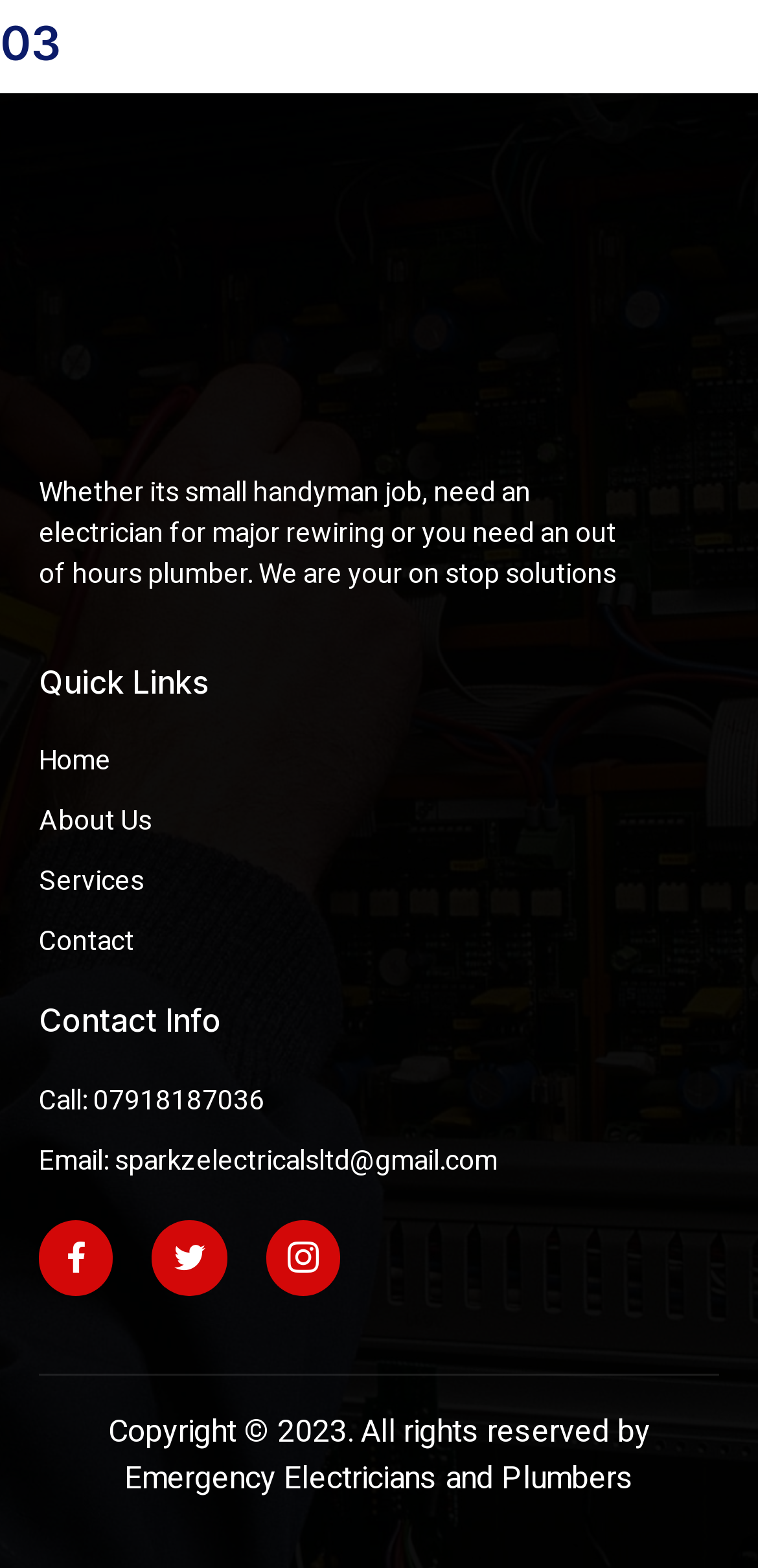What services does the company provide?
Provide a detailed and well-explained answer to the question.

The company provides electrical and plumbing services, as mentioned in the introductory text, 'Whether its small handyman job, need an electrician for major rewiring or you need an out of hours plumber. We are your one stop solutions'.